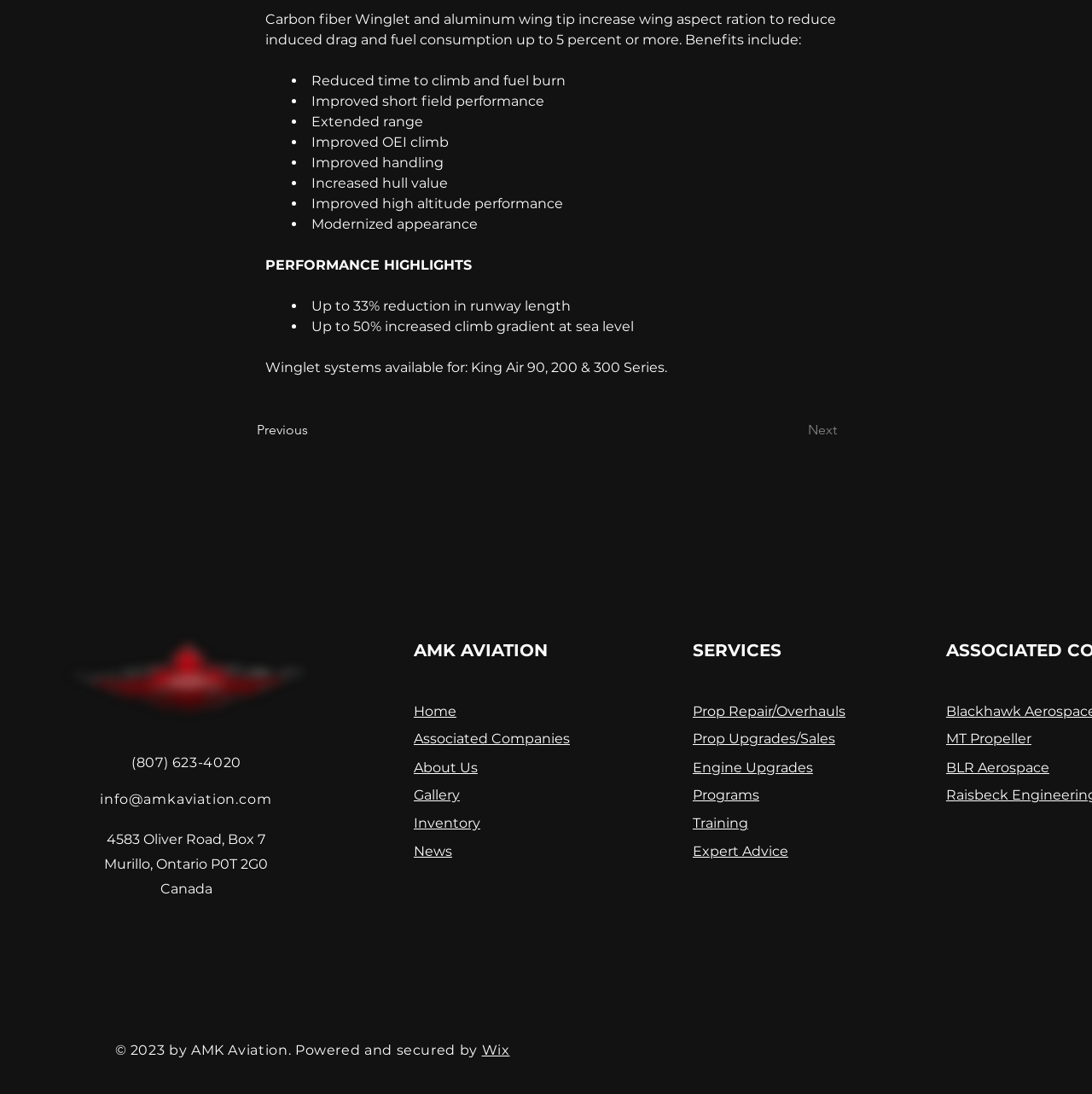Could you specify the bounding box coordinates for the clickable section to complete the following instruction: "Click the 'Previous' button"?

[0.235, 0.377, 0.338, 0.409]